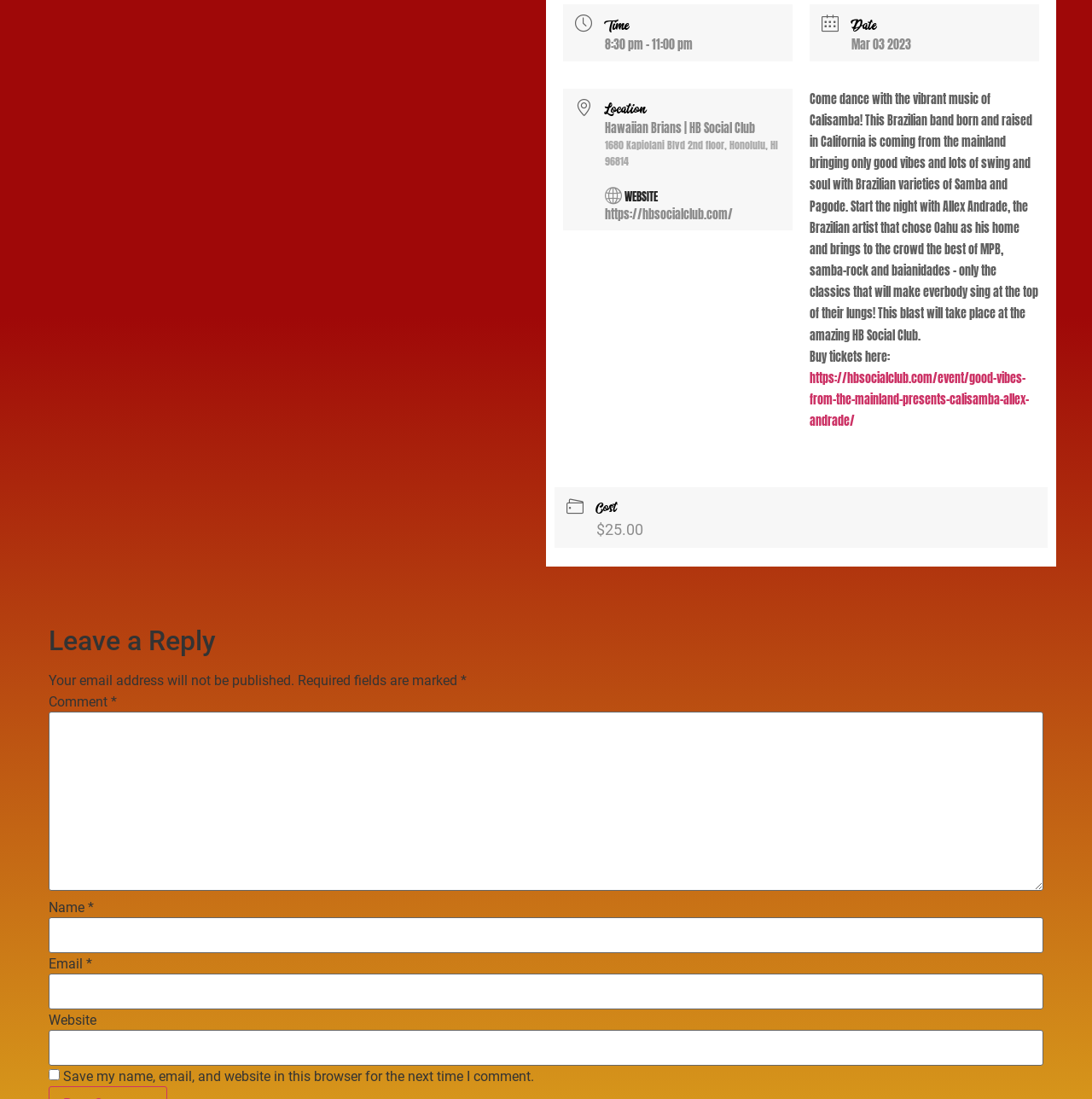Based on the provided description, "https://hbsocialclub.com/", find the bounding box of the corresponding UI element in the screenshot.

[0.554, 0.187, 0.671, 0.203]